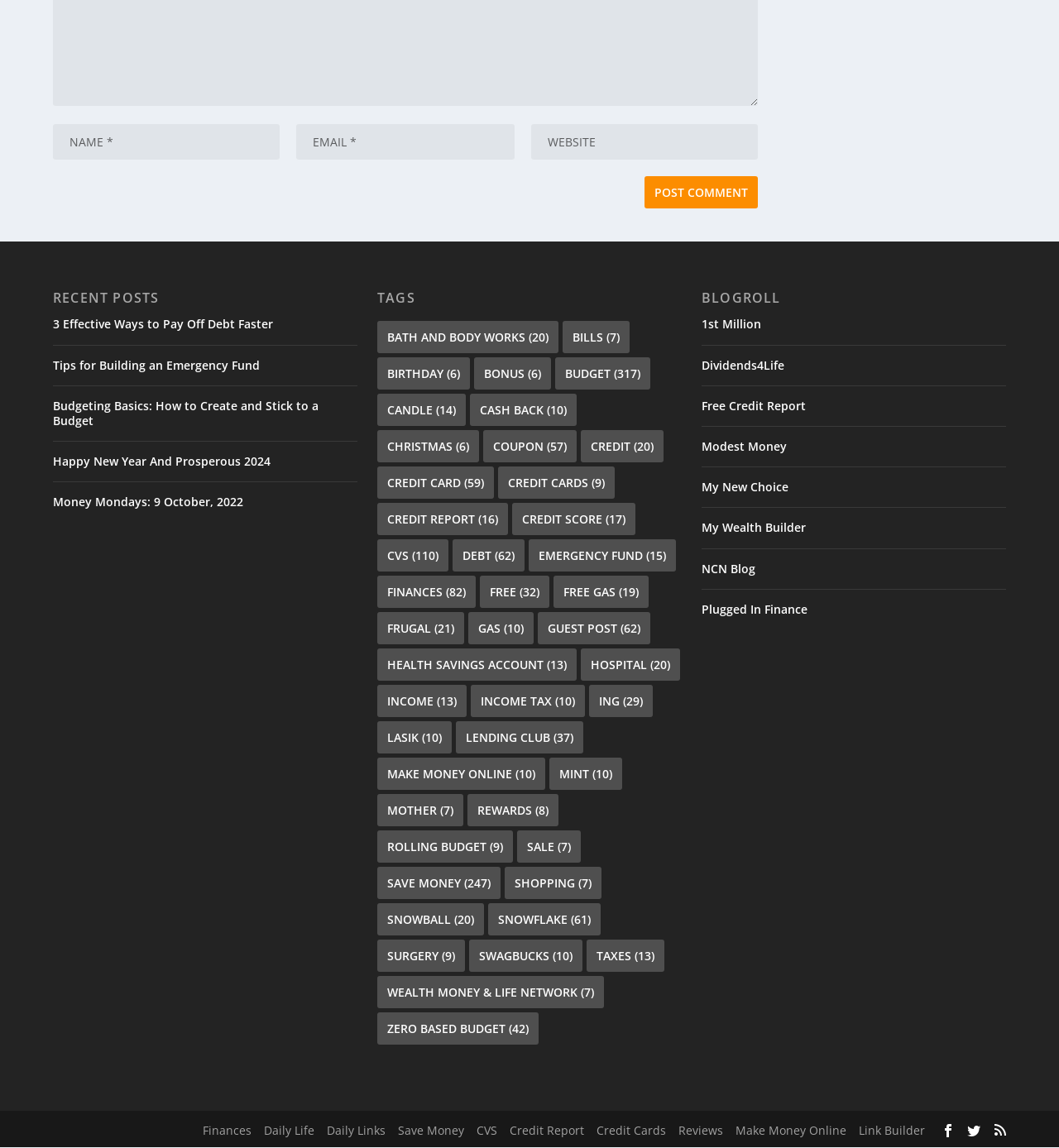Identify the bounding box for the given UI element using the description provided. Coordinates should be in the format (top-left x, top-left y, bottom-right x, bottom-right y) and must be between 0 and 1. Here is the description: Money Mondays: 9 October, 2022

[0.05, 0.431, 0.23, 0.445]